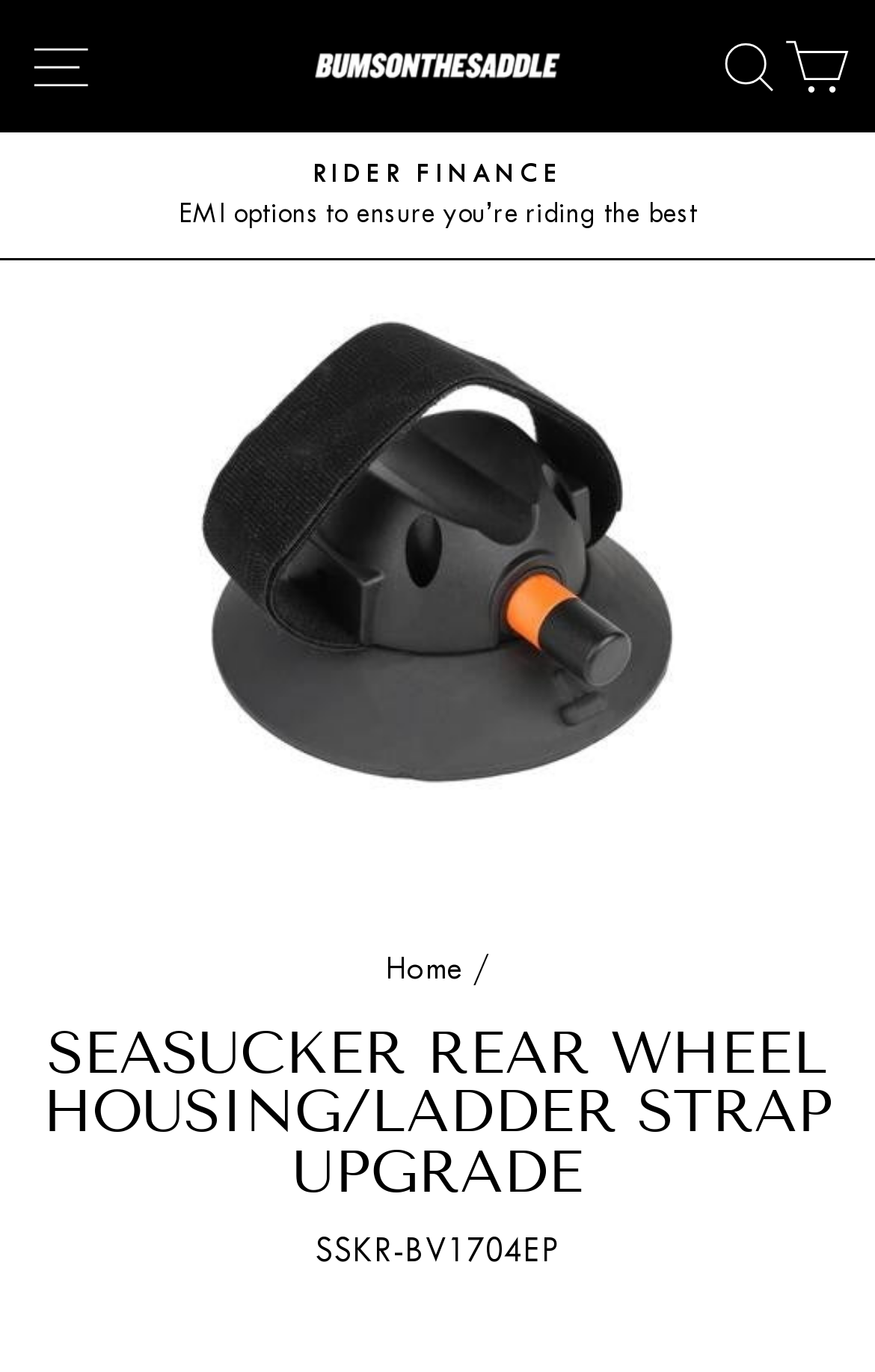Refer to the image and offer a detailed explanation in response to the question: What is the purpose of the 'Pause slideshow' button?

I found a button labeled 'Pause slideshow', which suggests that it is used to pause a slideshow that is currently playing on the webpage. The purpose of this button is to allow users to pause the slideshow.